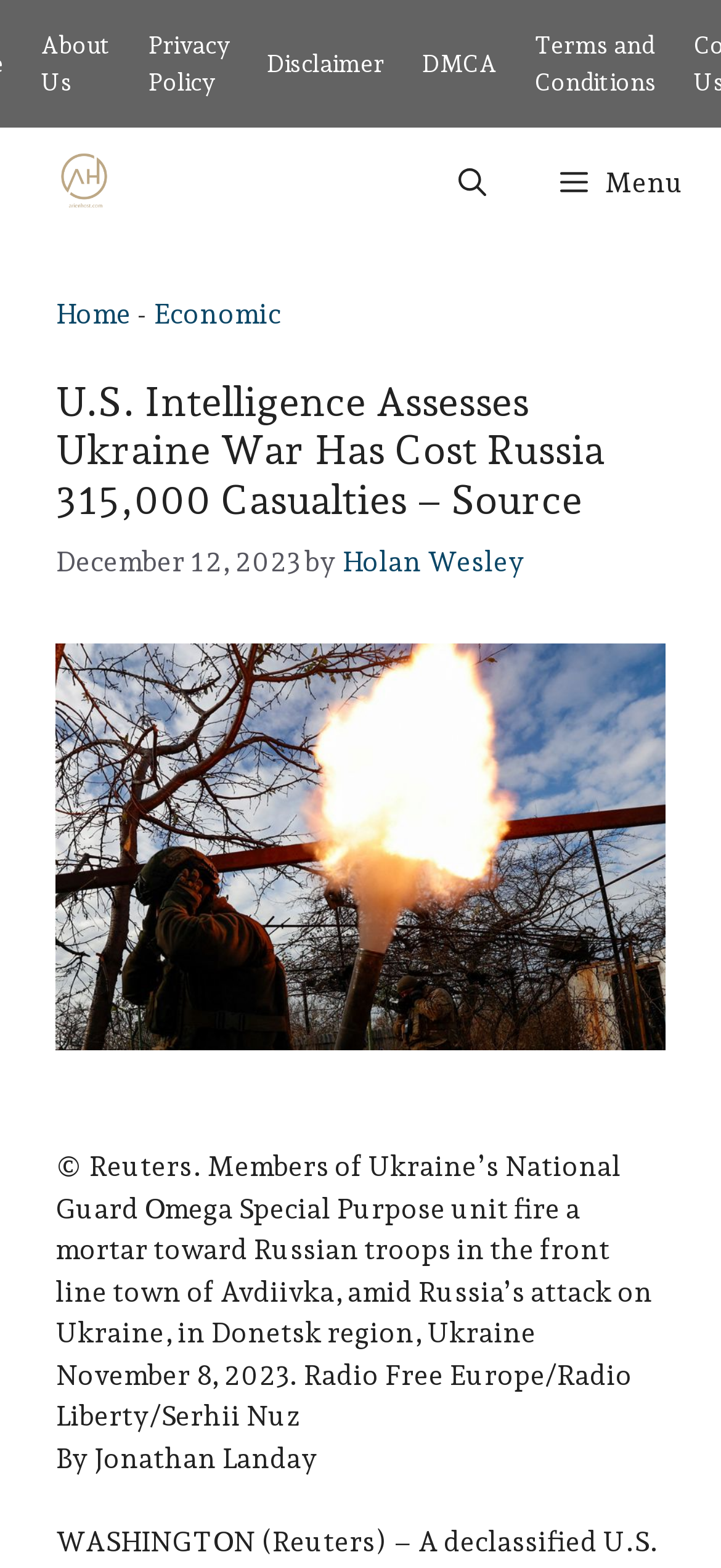Provide a brief response to the question below using a single word or phrase: 
What is the date of the article?

December 12, 2023